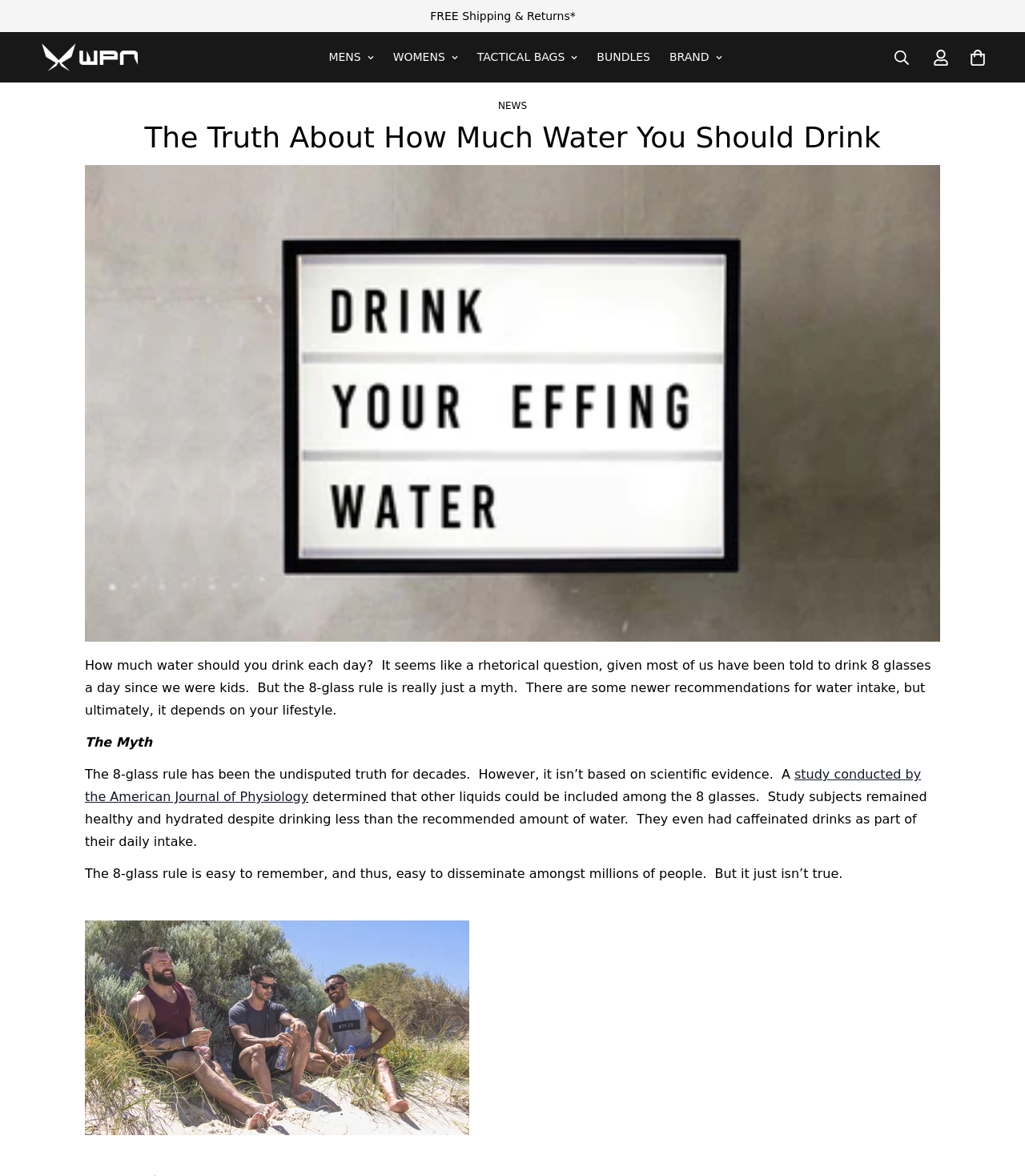Could you provide the bounding box coordinates for the portion of the screen to click to complete this instruction: "Click on the 'WPN' link"?

[0.041, 0.03, 0.134, 0.068]